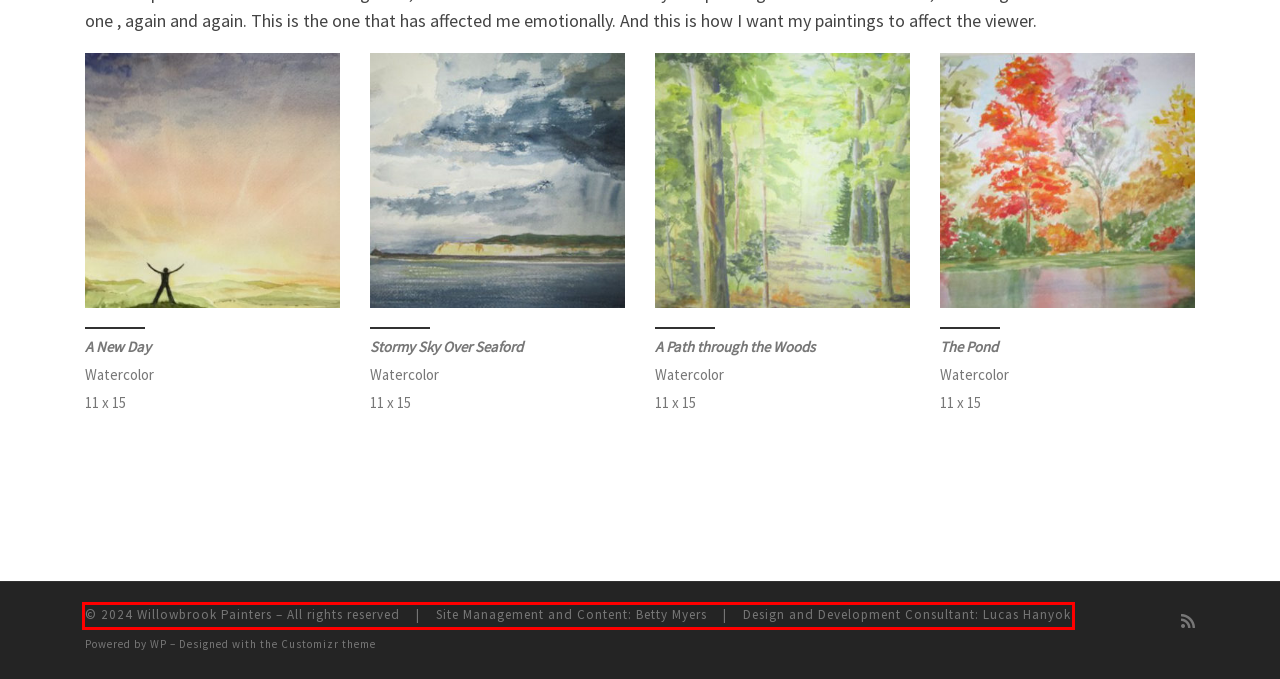Review the webpage screenshot provided, and perform OCR to extract the text from the red bounding box.

© 2024 Willowbrook Painters – All rights reserved | Site Management and Content: Betty Myers | Design and Development Consultant: Lucas Hanyok